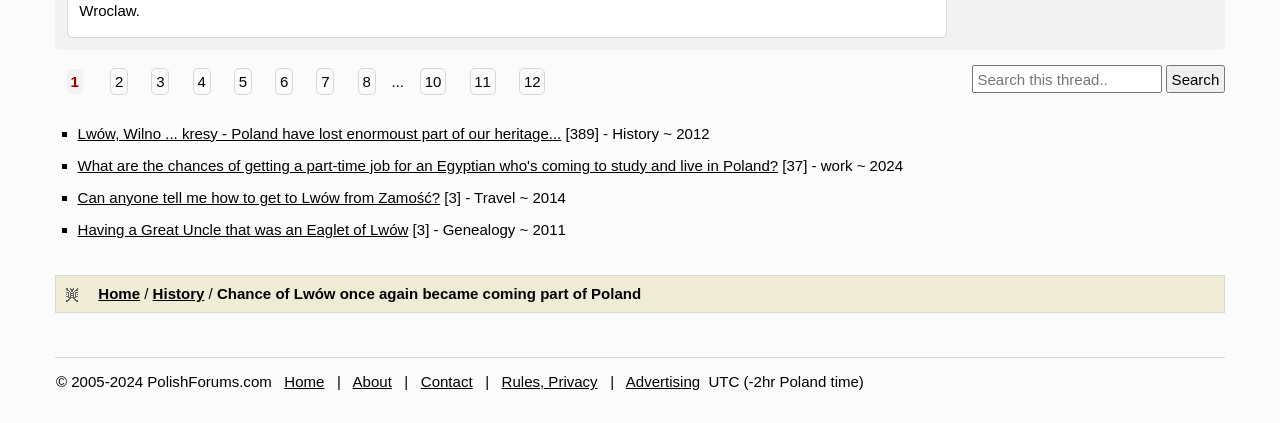Provide a brief response to the question below using one word or phrase:
What is the copyright year range at the bottom of the page?

2005-2024